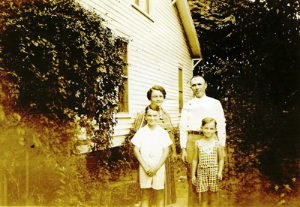Analyze the image and deliver a detailed answer to the question: What is the tone of the image?

The tone of the image can be determined by reading the caption, which describes the image as having a sepia tone. This tone is often associated with old photographs and gives the image a warm and nostalgic atmosphere.